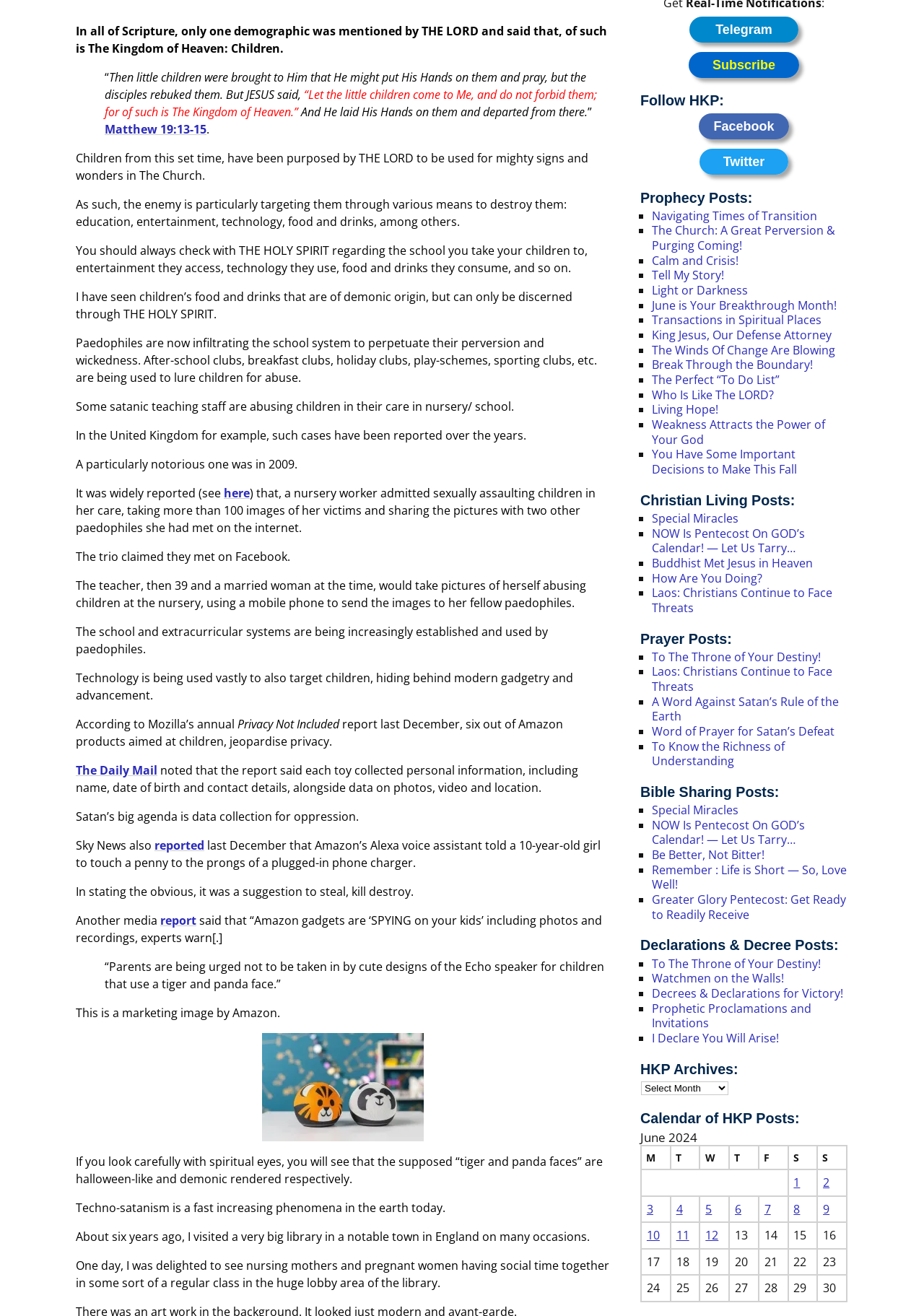Provide the bounding box coordinates of the HTML element described by the text: "I Declare You Will Arise!".

[0.705, 0.783, 0.843, 0.795]